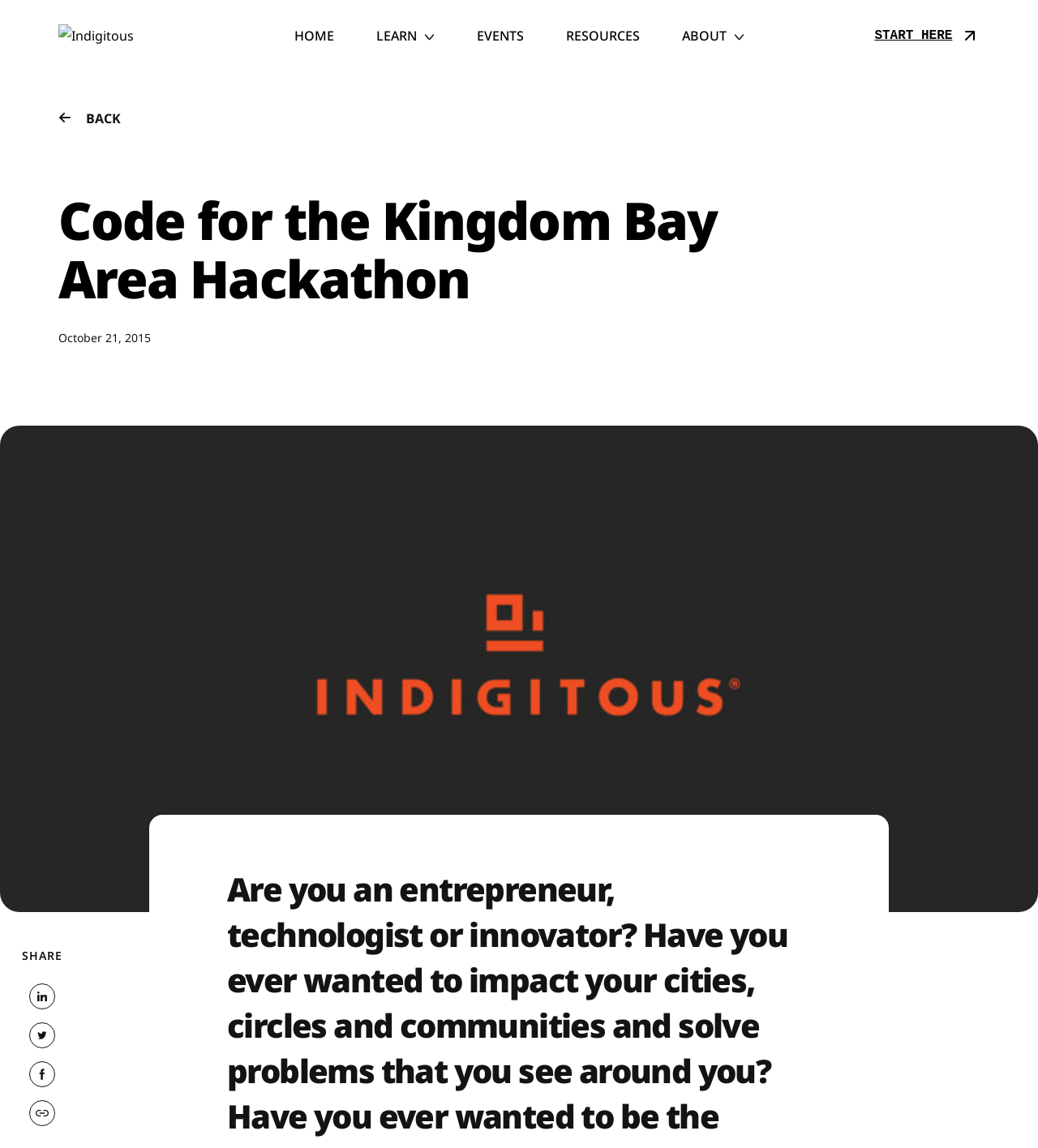What is the theme of the hackathon?
From the details in the image, answer the question comprehensively.

I found the theme 'Code for the Kingdom' in the header section of the webpage, which is likely to be the theme of the hackathon.